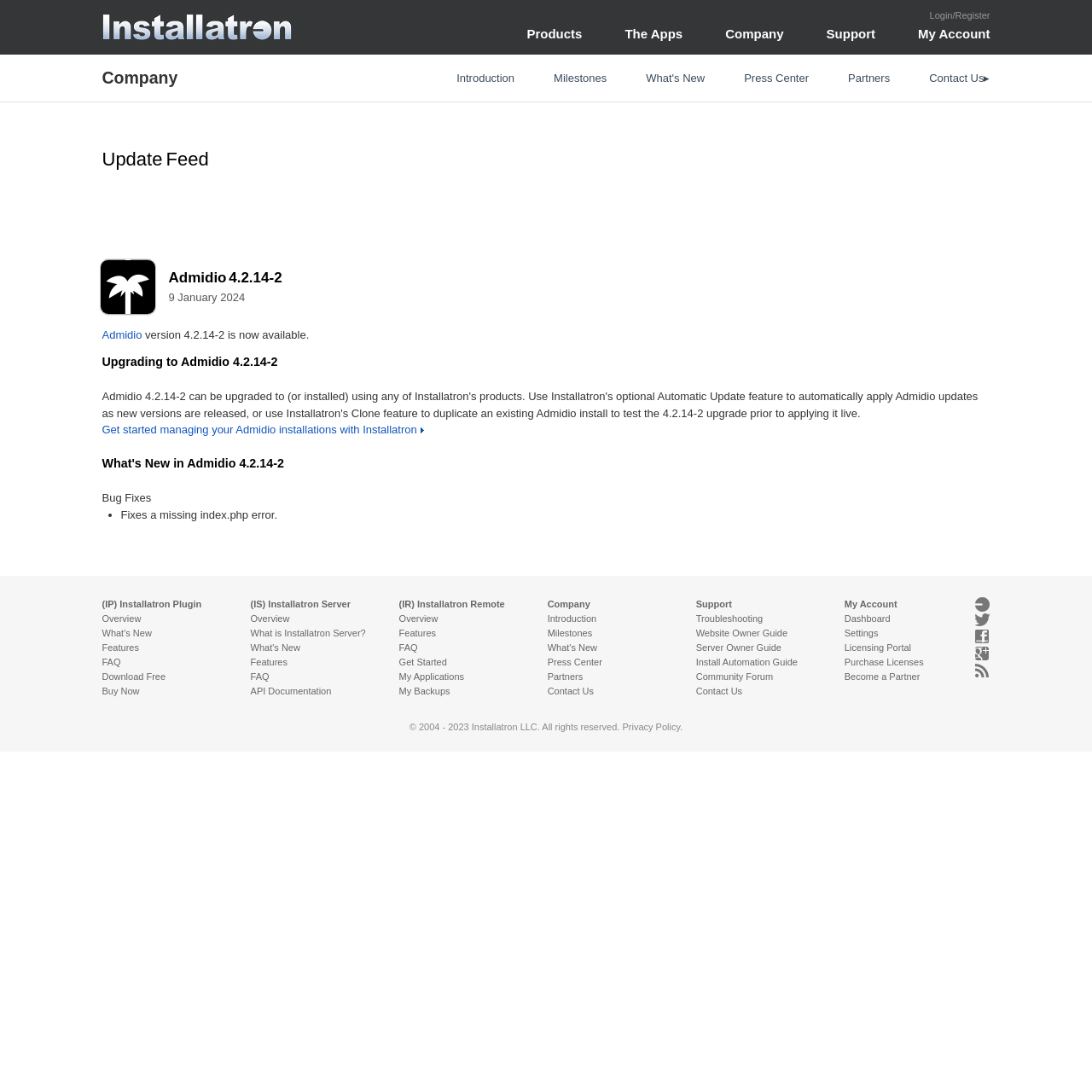What is the purpose of Installatron?
Based on the screenshot, provide a one-word or short-phrase response.

Manage Admidio installations